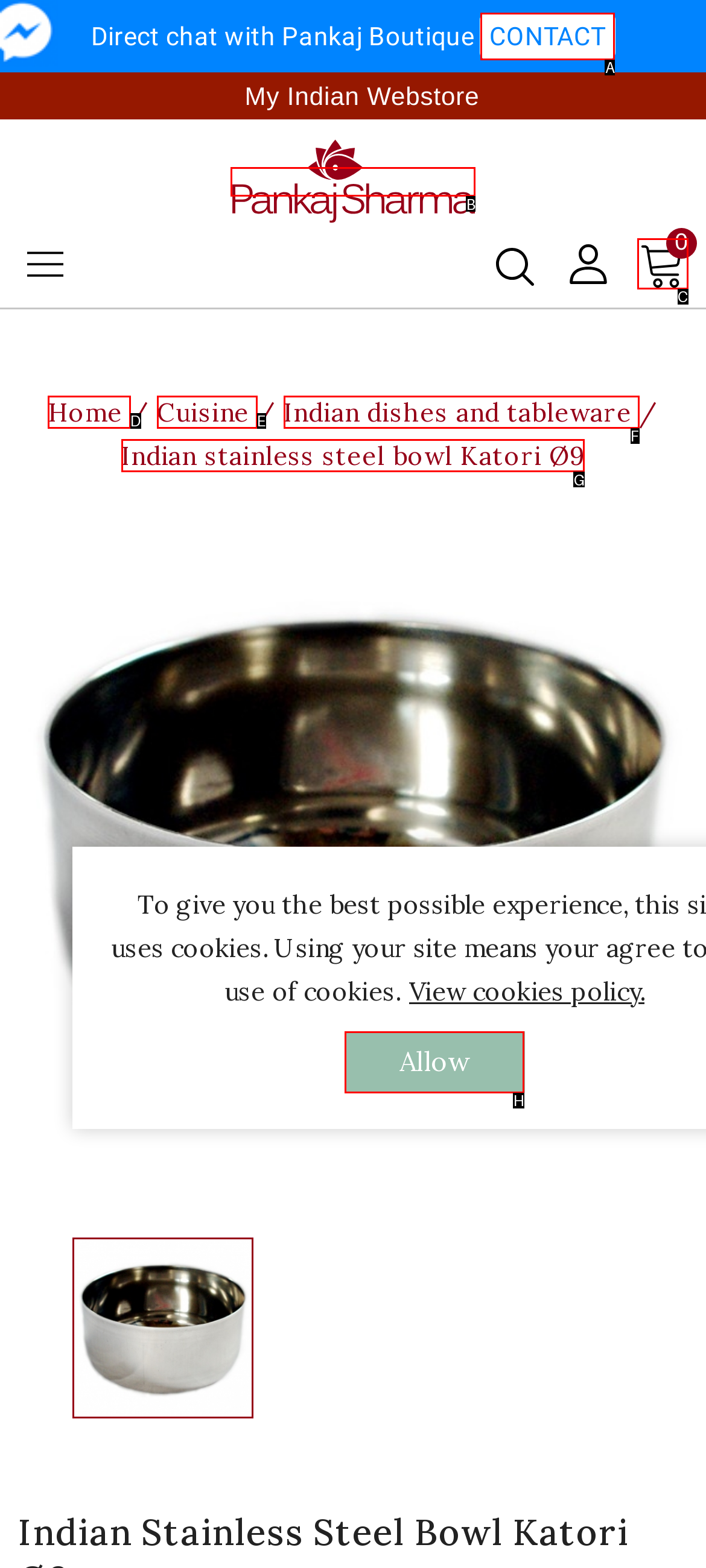Identify the letter of the UI element needed to carry out the task: View Indian stainless steel bowl Katori Ø9
Reply with the letter of the chosen option.

G